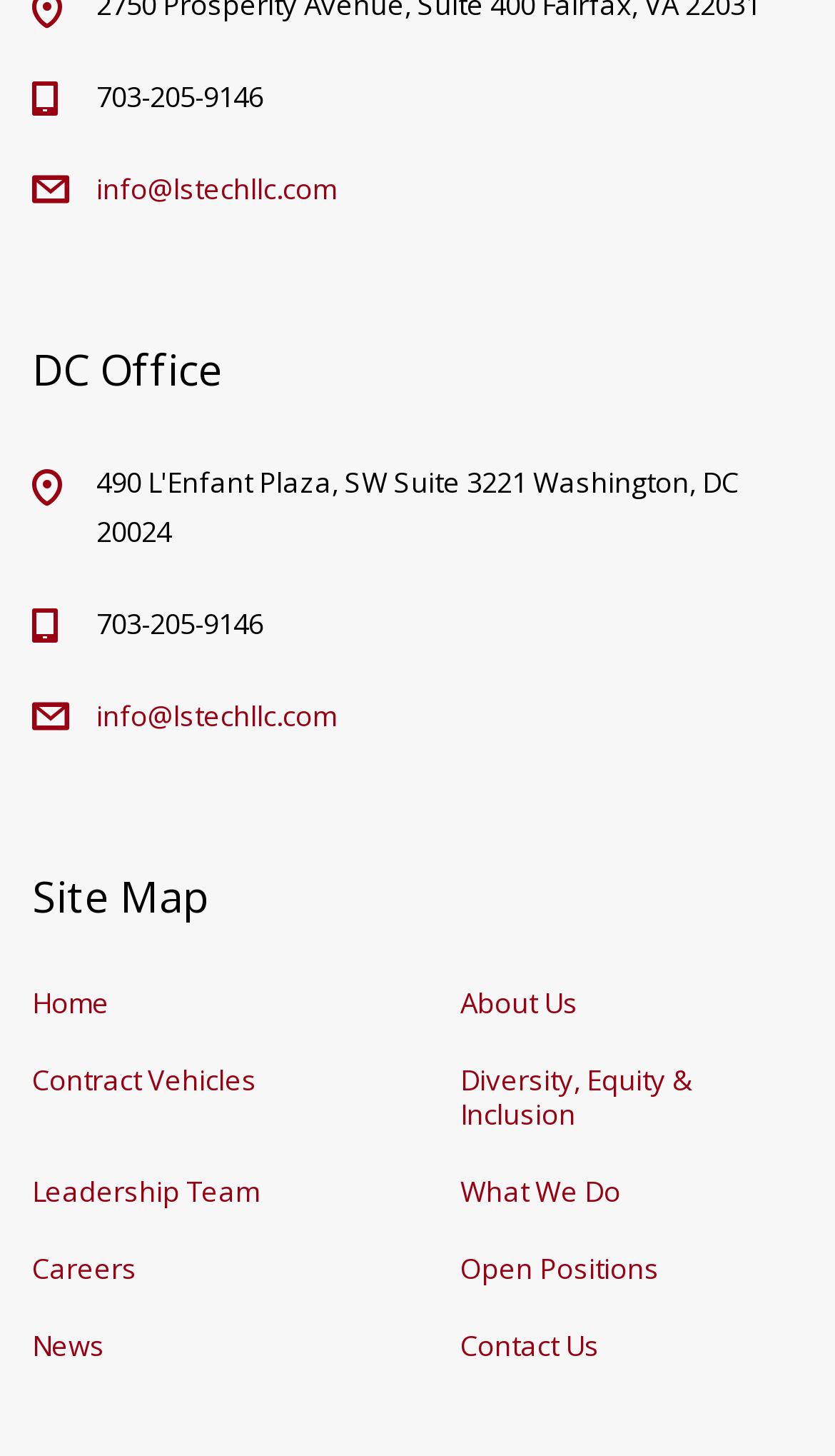How many links are there in the bottom navigation?
Refer to the screenshot and answer in one word or phrase.

10